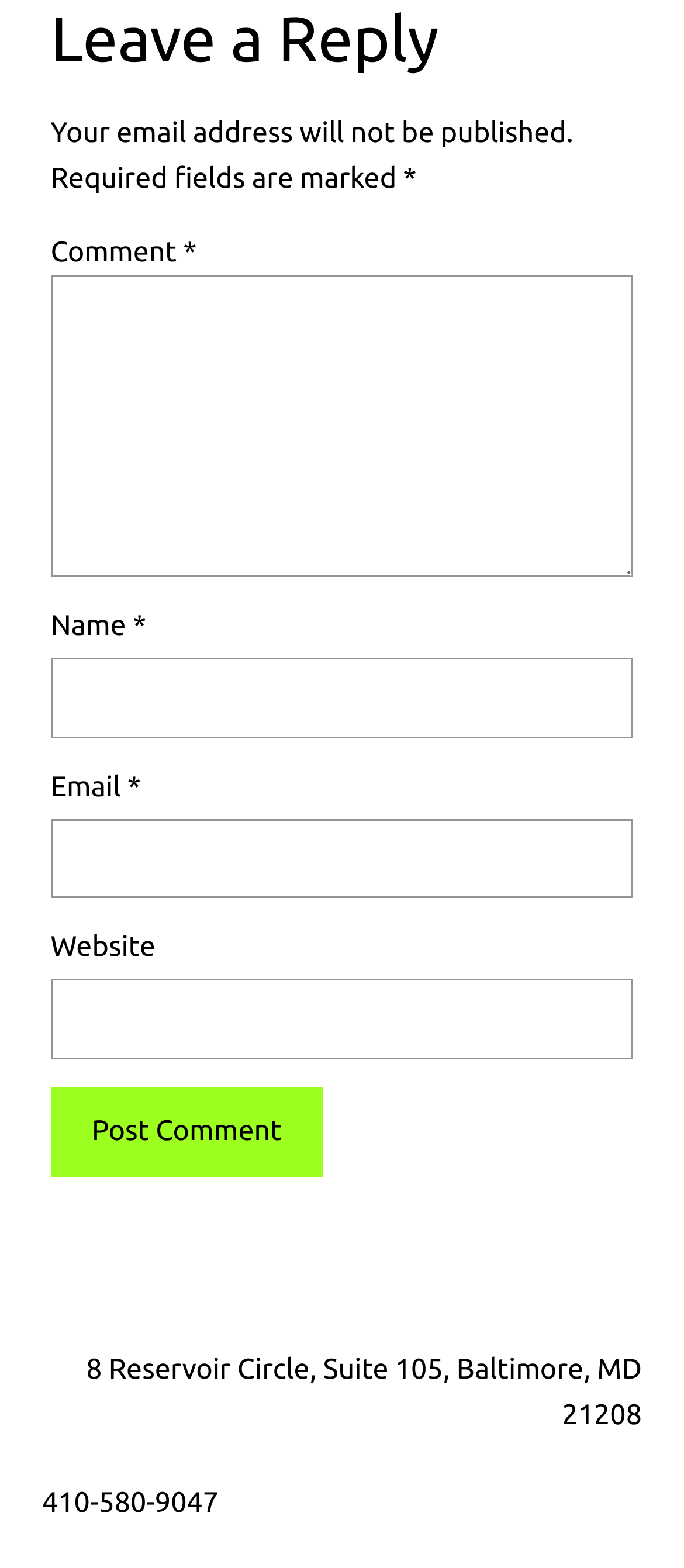How many text fields are required on the webpage?
Examine the screenshot and reply with a single word or phrase.

3